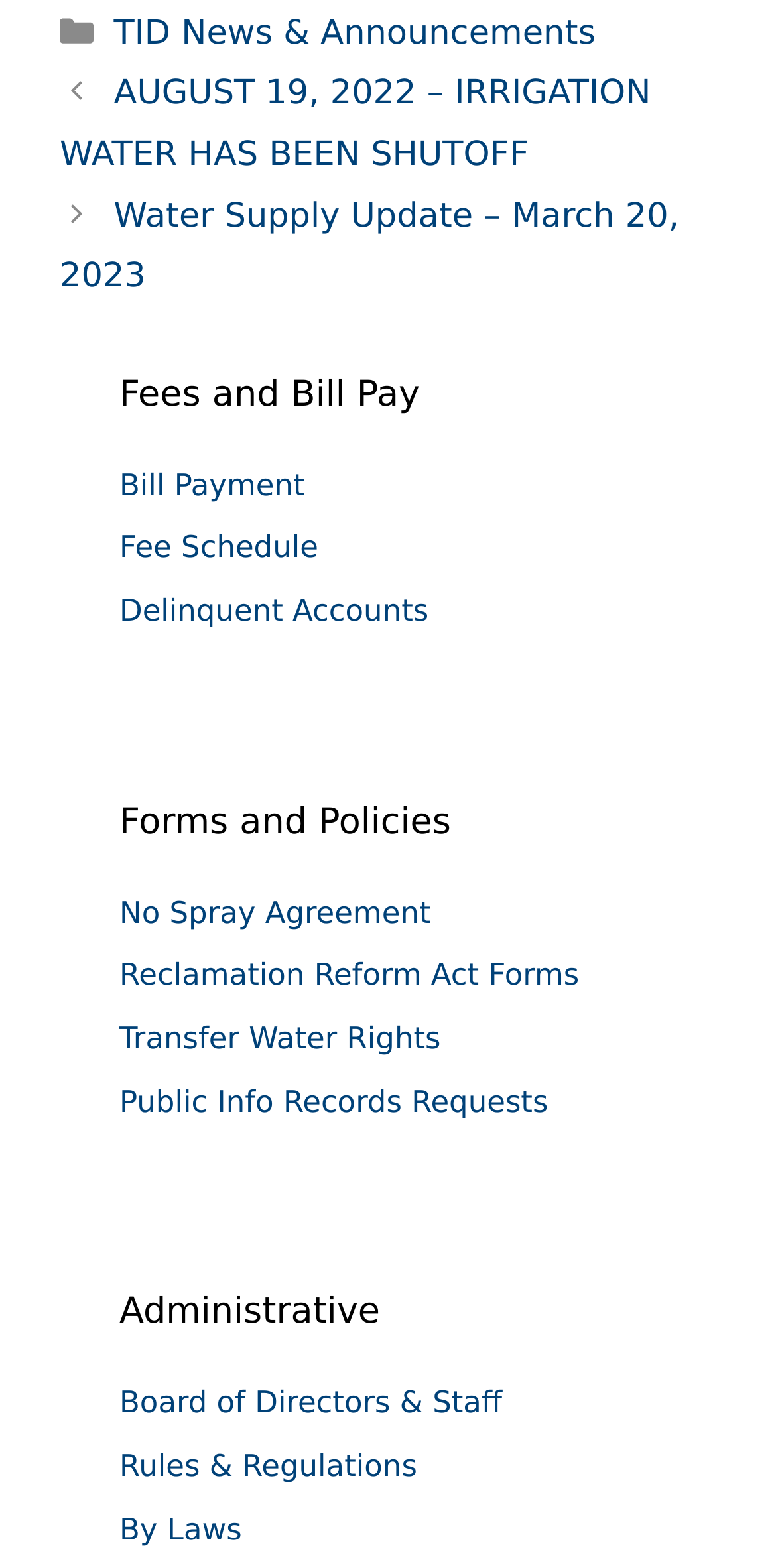Locate the bounding box coordinates of the region to be clicked to comply with the following instruction: "Read about No Spray Agreement". The coordinates must be four float numbers between 0 and 1, in the form [left, top, right, bottom].

[0.154, 0.57, 0.555, 0.593]